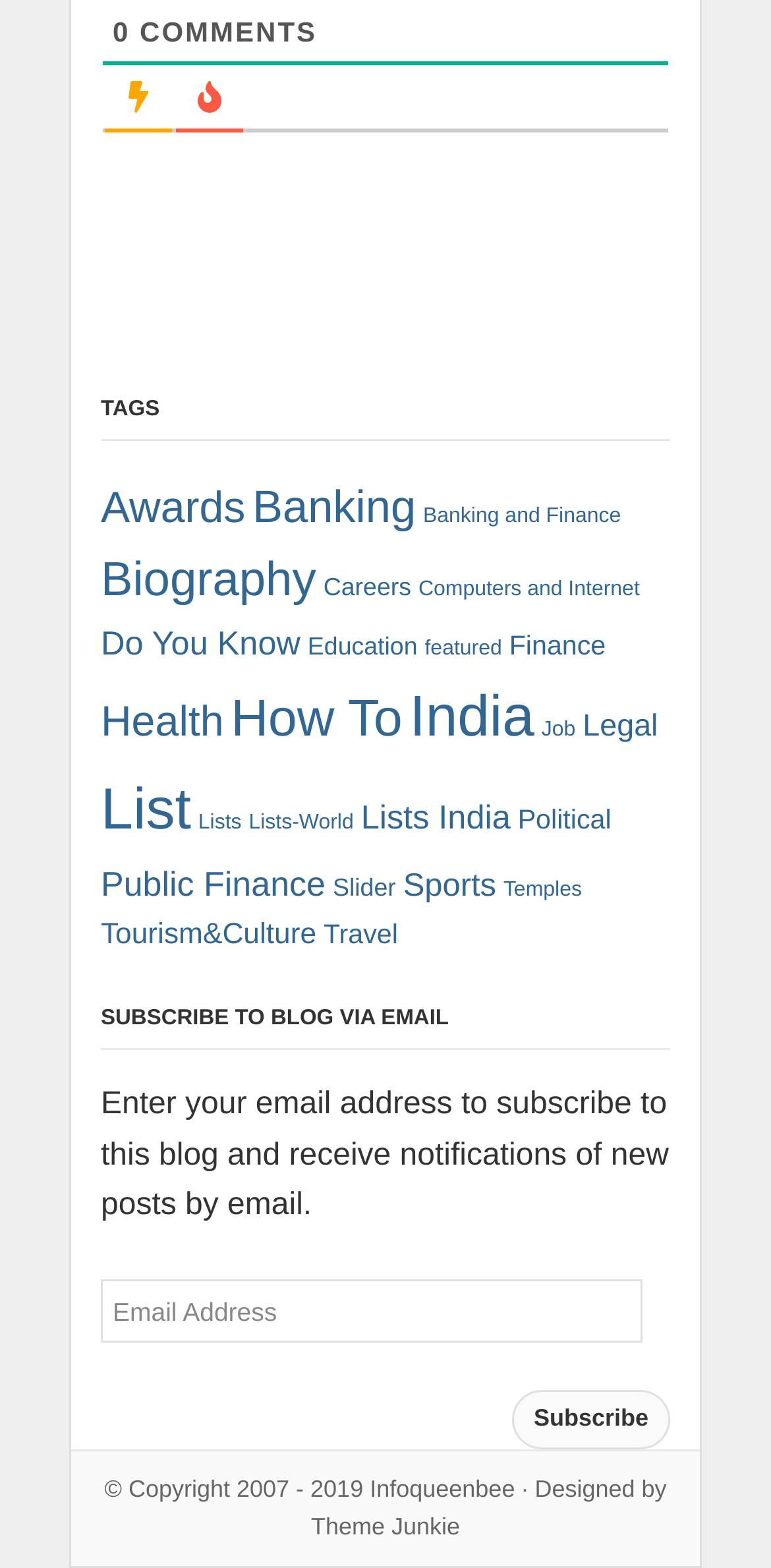What is the copyright year range of the webpage?
Using the image, elaborate on the answer with as much detail as possible.

The copyright year range is mentioned at the bottom of the webpage, in the static text '© Copyright 2007 - 2019'.